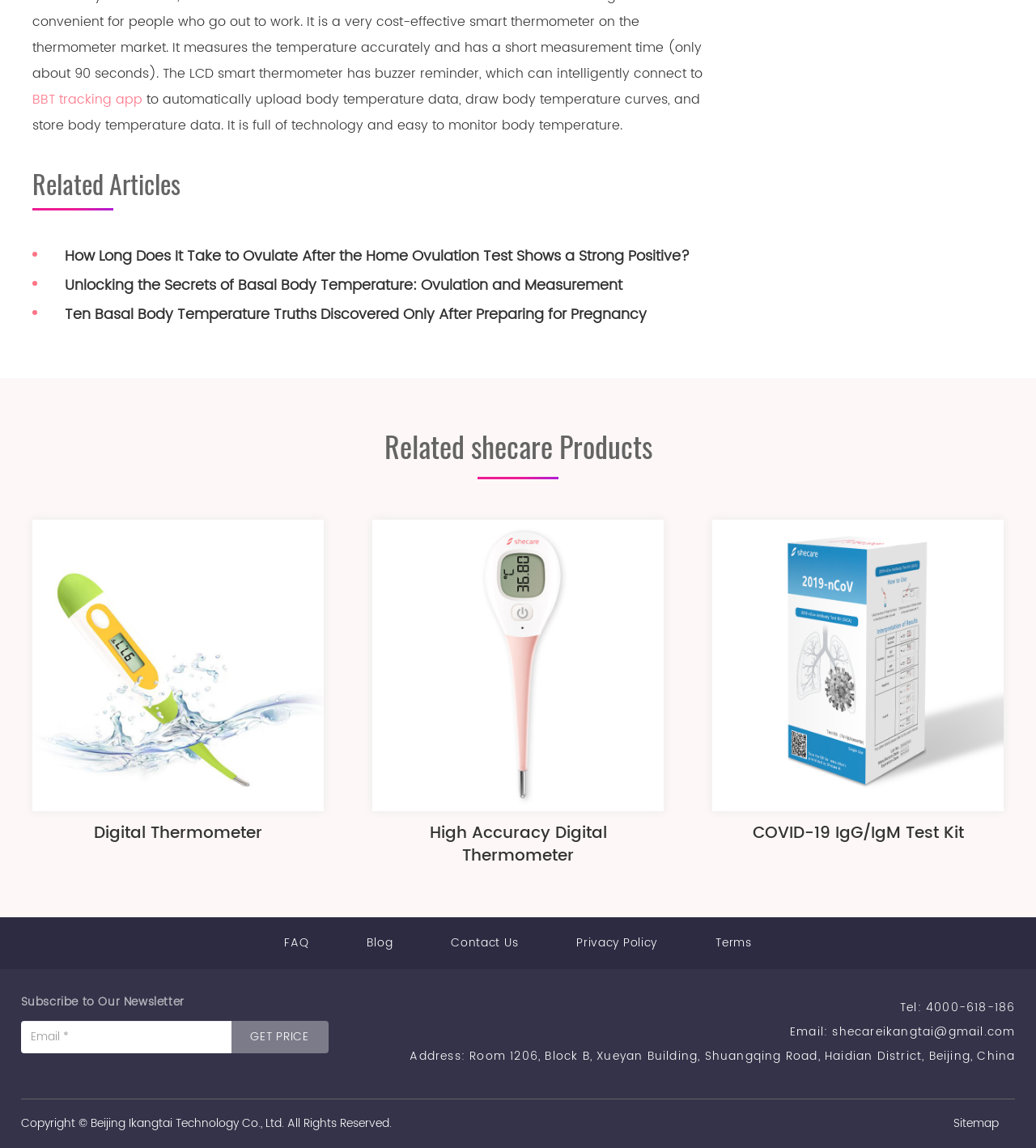Please locate the bounding box coordinates of the element that needs to be clicked to achieve the following instruction: "Click on the Sign Up / Sign In link". The coordinates should be four float numbers between 0 and 1, i.e., [left, top, right, bottom].

None